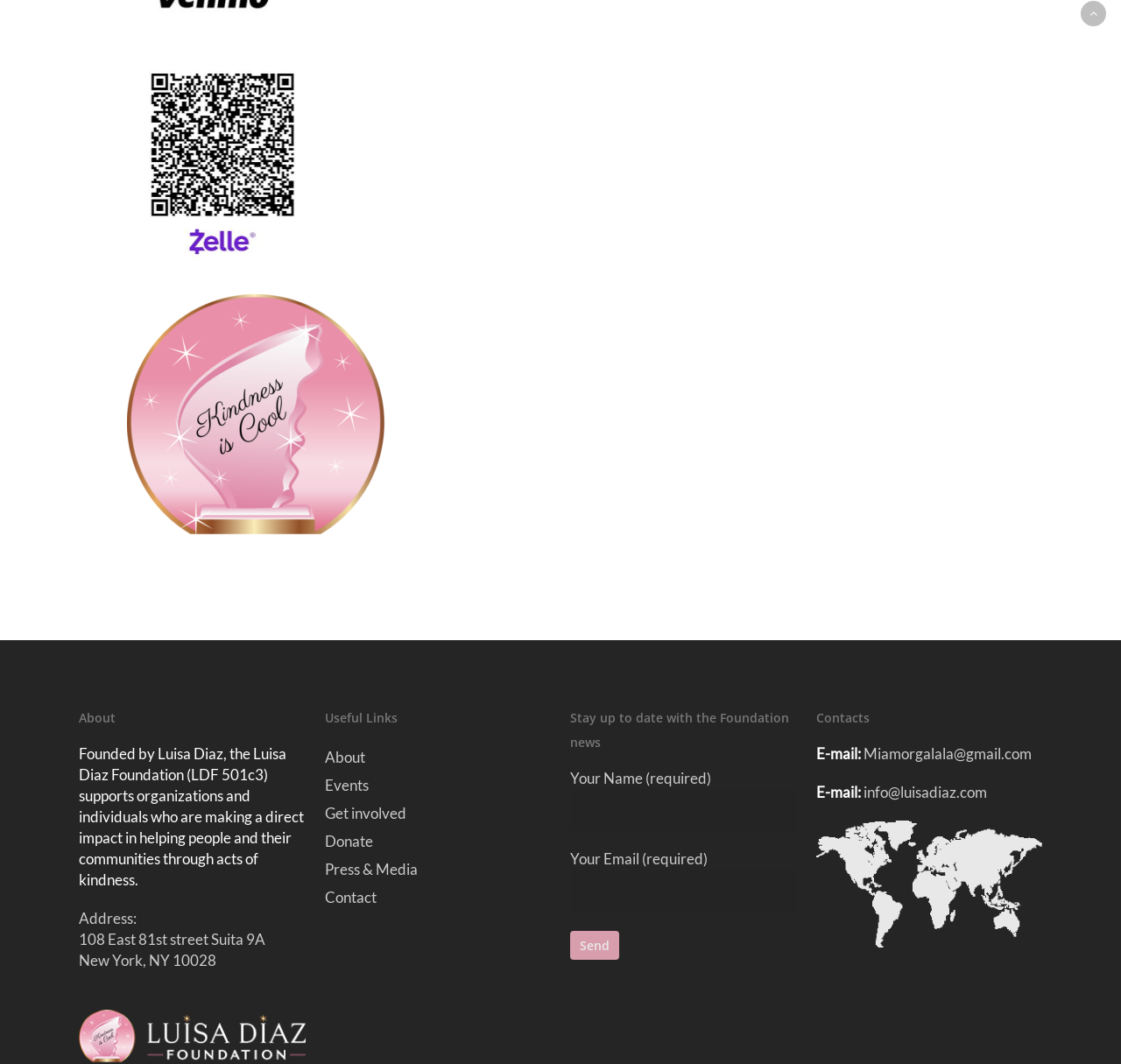Find the bounding box coordinates for the element described here: "Home".

None